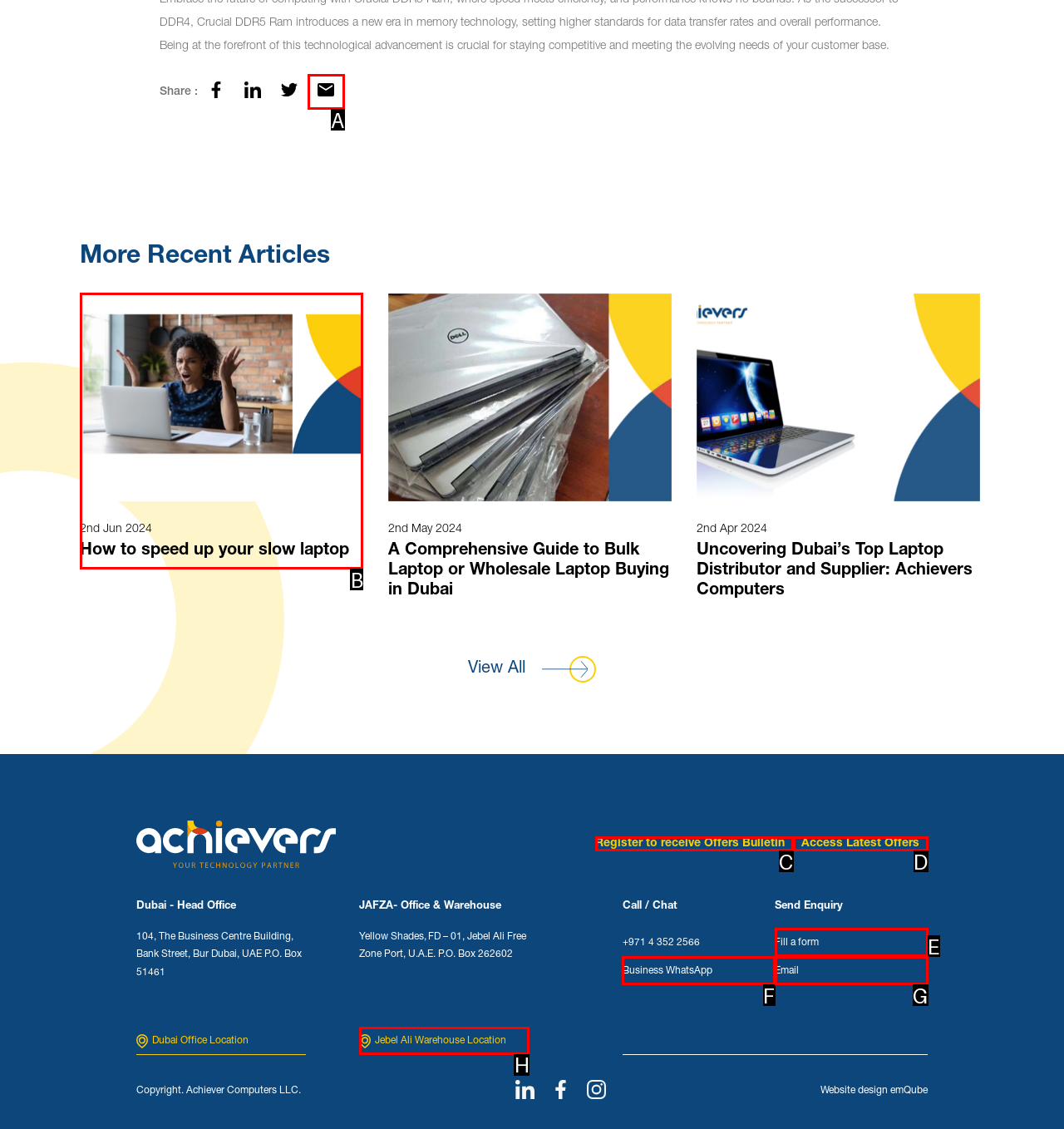Given the description: title="Share by Email", select the HTML element that best matches it. Reply with the letter of your chosen option.

A